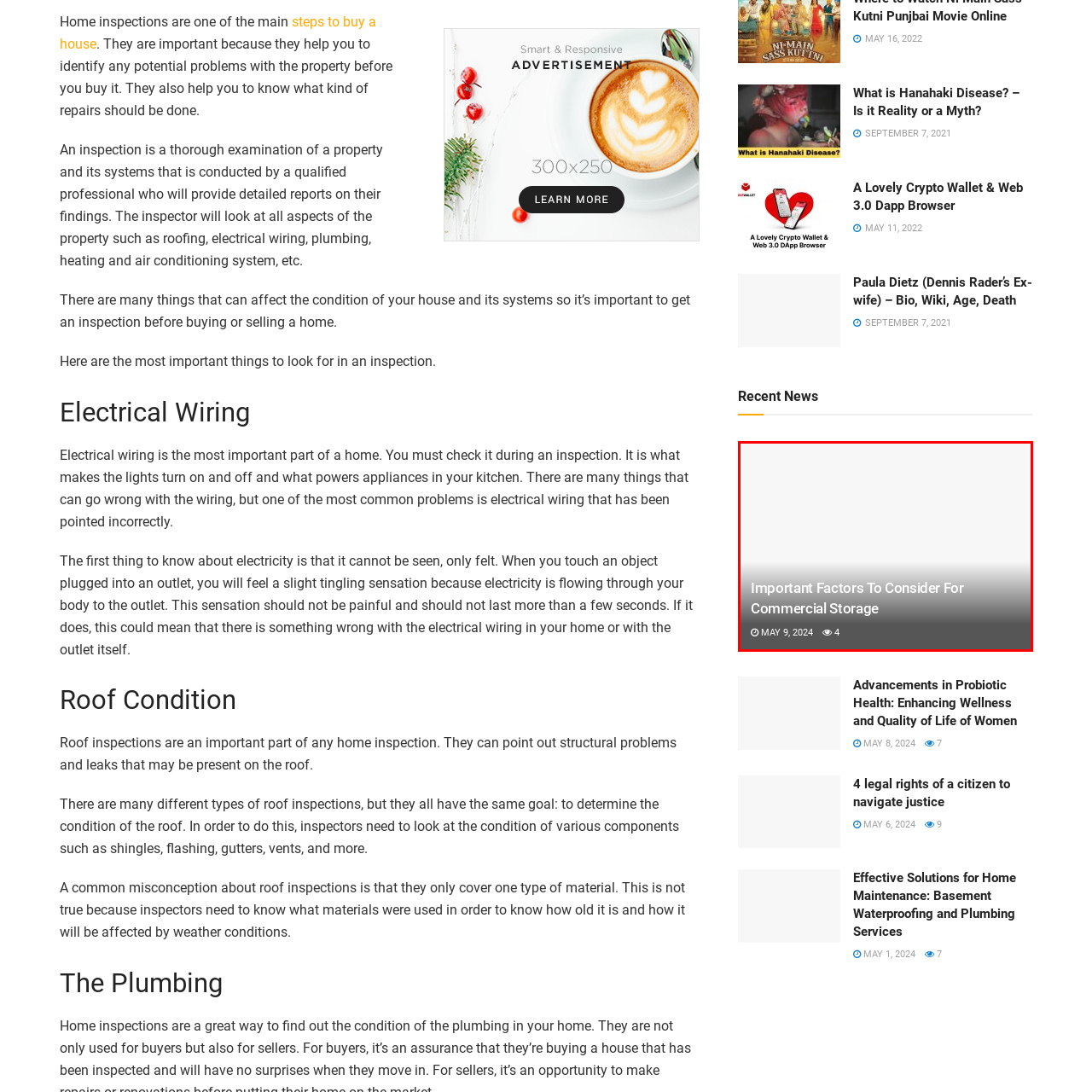How many views does the post have?
Take a look at the image highlighted by the red bounding box and provide a detailed answer to the question.

The number of views can be found below the heading, where it shows a visual indicator of engagement. According to this indicator, the post has received 4 views, reflecting its accessibility and interest within the community.